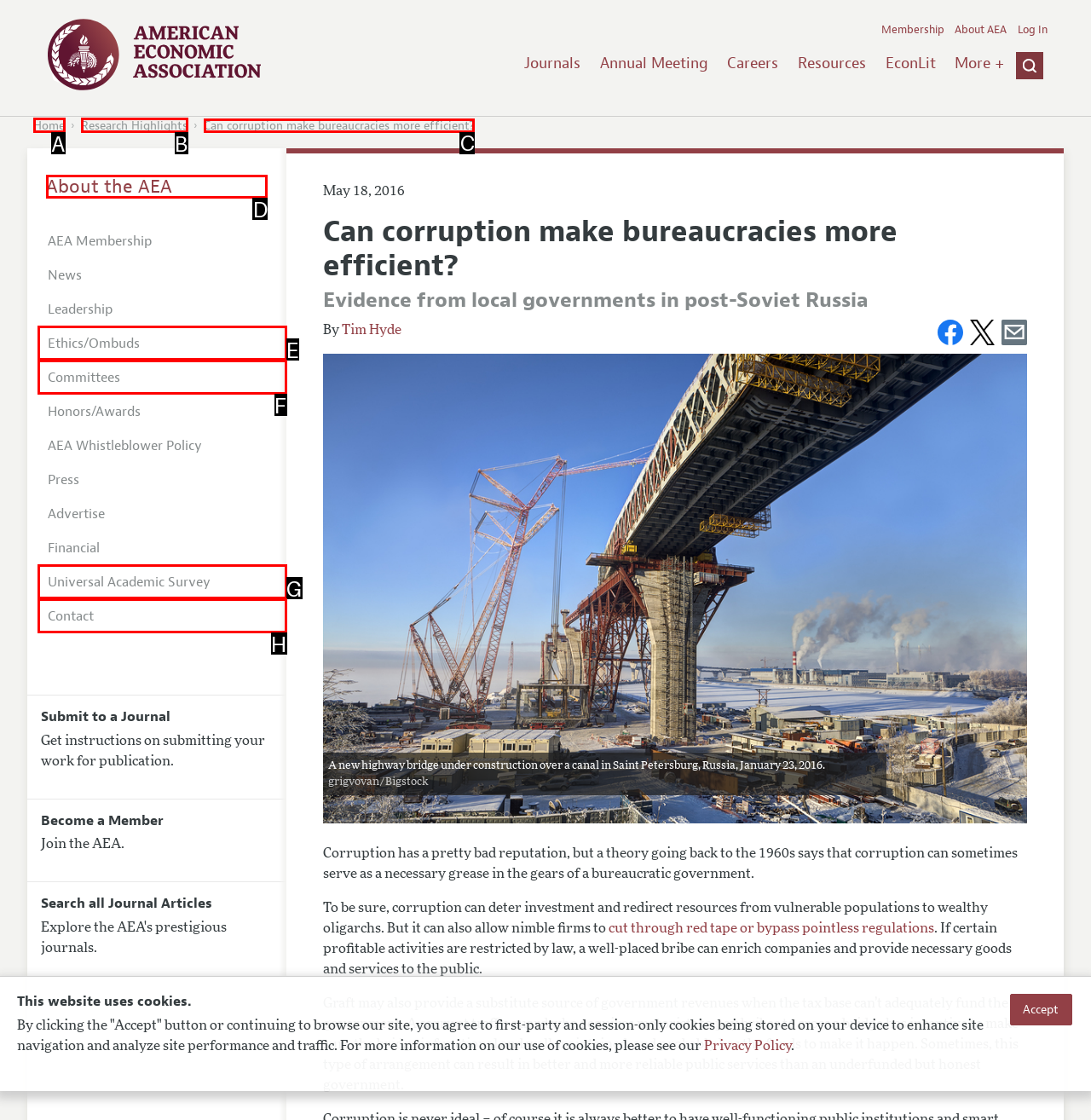Determine the letter of the element to click to accomplish this task: Learn about Can corruption make bureaucracies more efficient?. Respond with the letter.

C